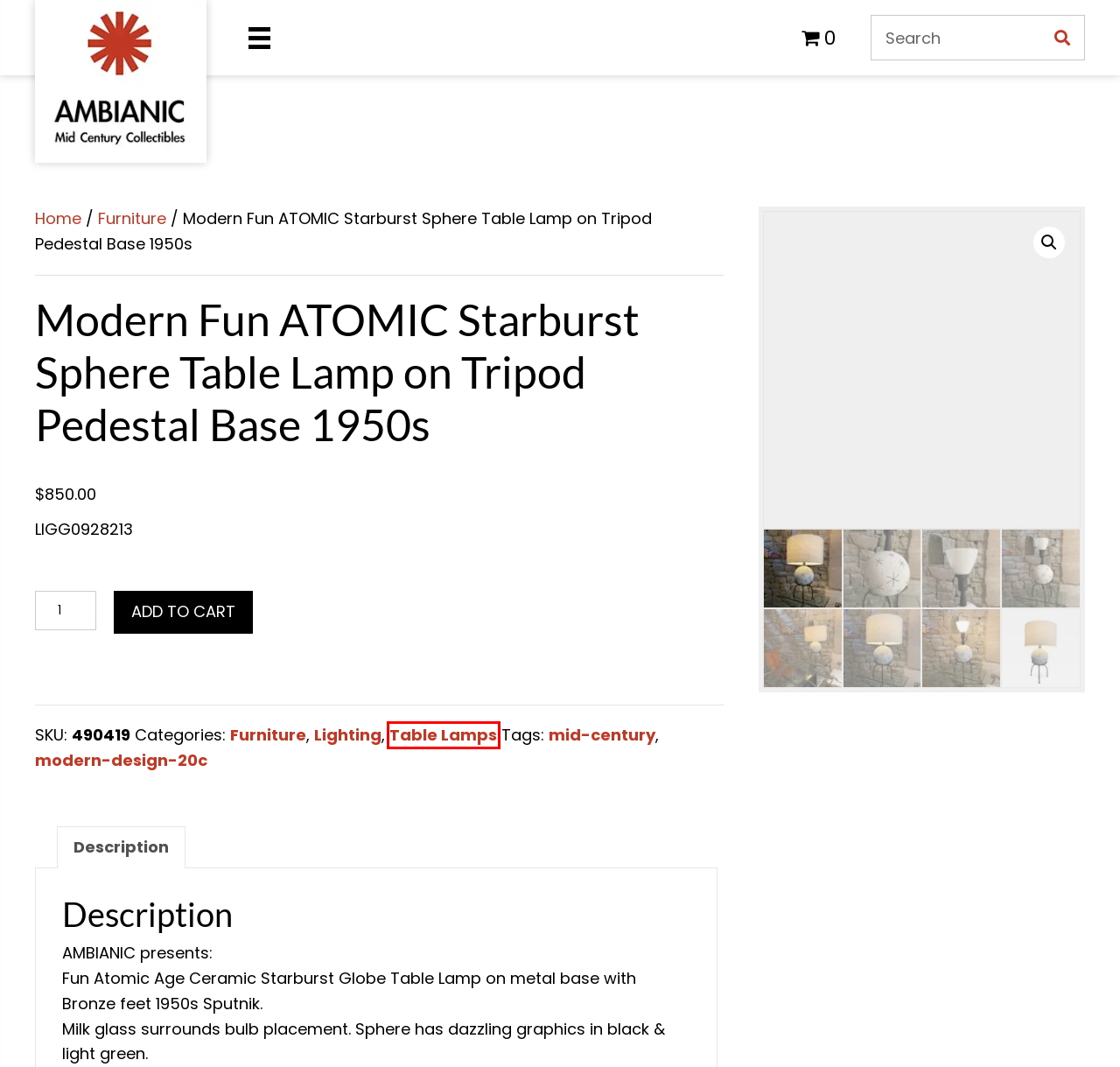You are provided with a screenshot of a webpage containing a red rectangle bounding box. Identify the webpage description that best matches the new webpage after the element in the bounding box is clicked. Here are the potential descriptions:
A. 1950s Sculptural Spindle Table Lamp in Mexican Palo Fierro Desert Ironwood - Ambianic
B. Table Lamps Archives - Ambianic
C. Buy Custom Furniture - Ambianic
D. Lighting Archives - Ambianic
E. mid-century Archives - Ambianic
F. Furniture Archives - Ambianic
G. Cart - Ambianic
H. modern-design-20c Archives - Ambianic

B